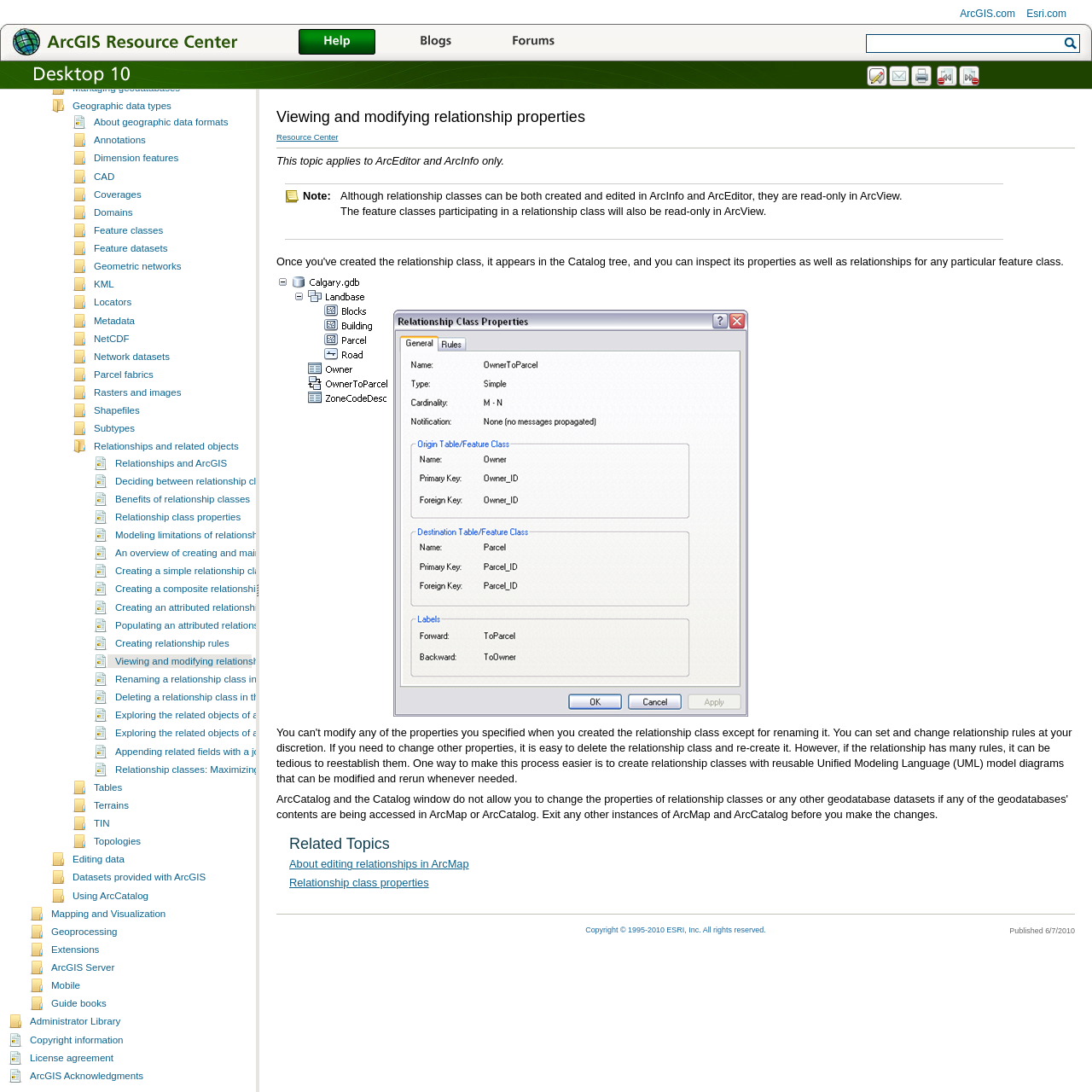Your task is to find and give the main heading text of the webpage.

Viewing and modifying relationship properties